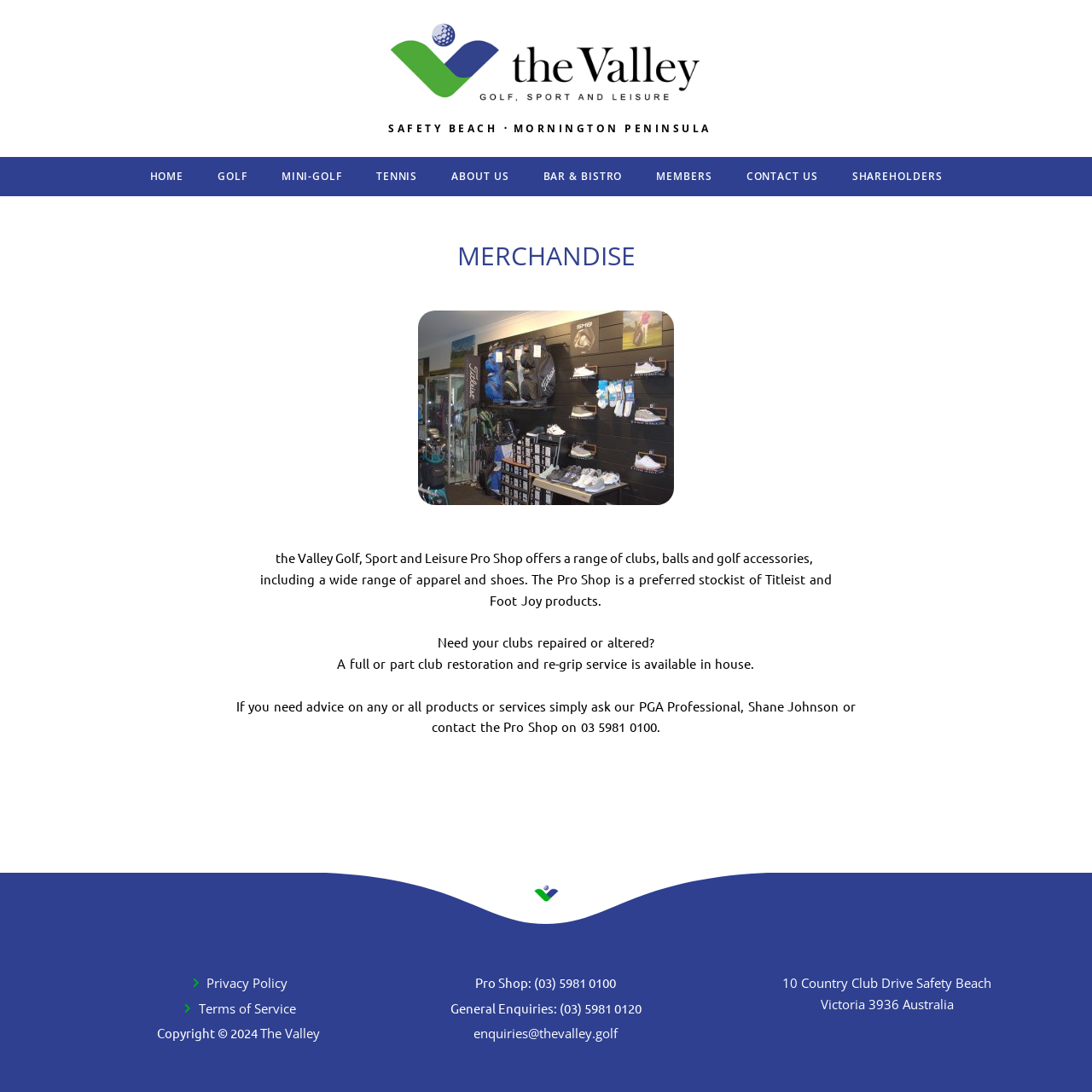What is the address of the golf course?
Observe the image and answer the question with a one-word or short phrase response.

10 Country Club Drive Safety Beach Victoria 3936 Australia